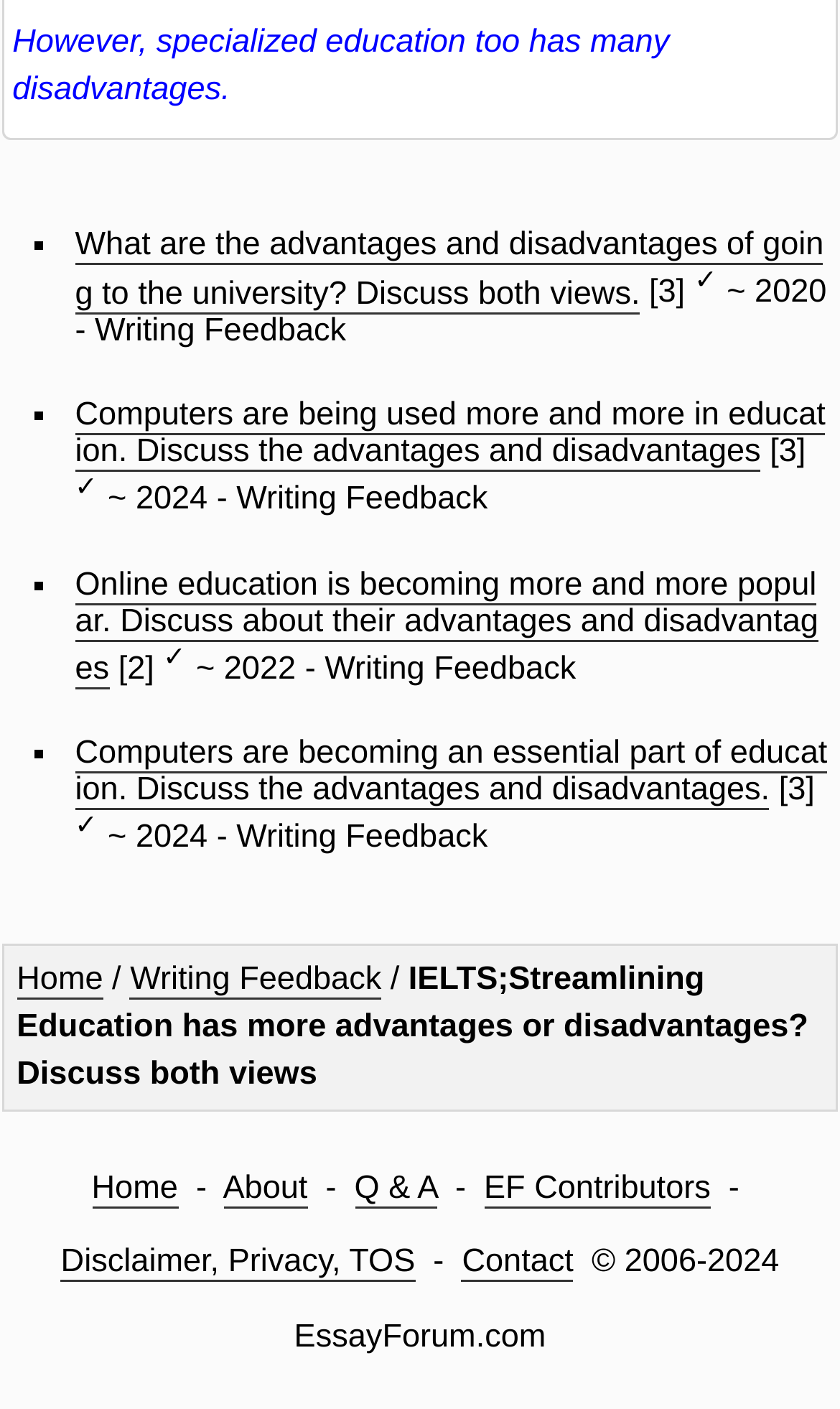What is the topic of the first writing feedback?
Examine the webpage screenshot and provide an in-depth answer to the question.

The first writing feedback is about the advantages and disadvantages of going to the university, which can be inferred from the link text 'What are the advantages and disadvantages of going to the university? Discuss both views.'